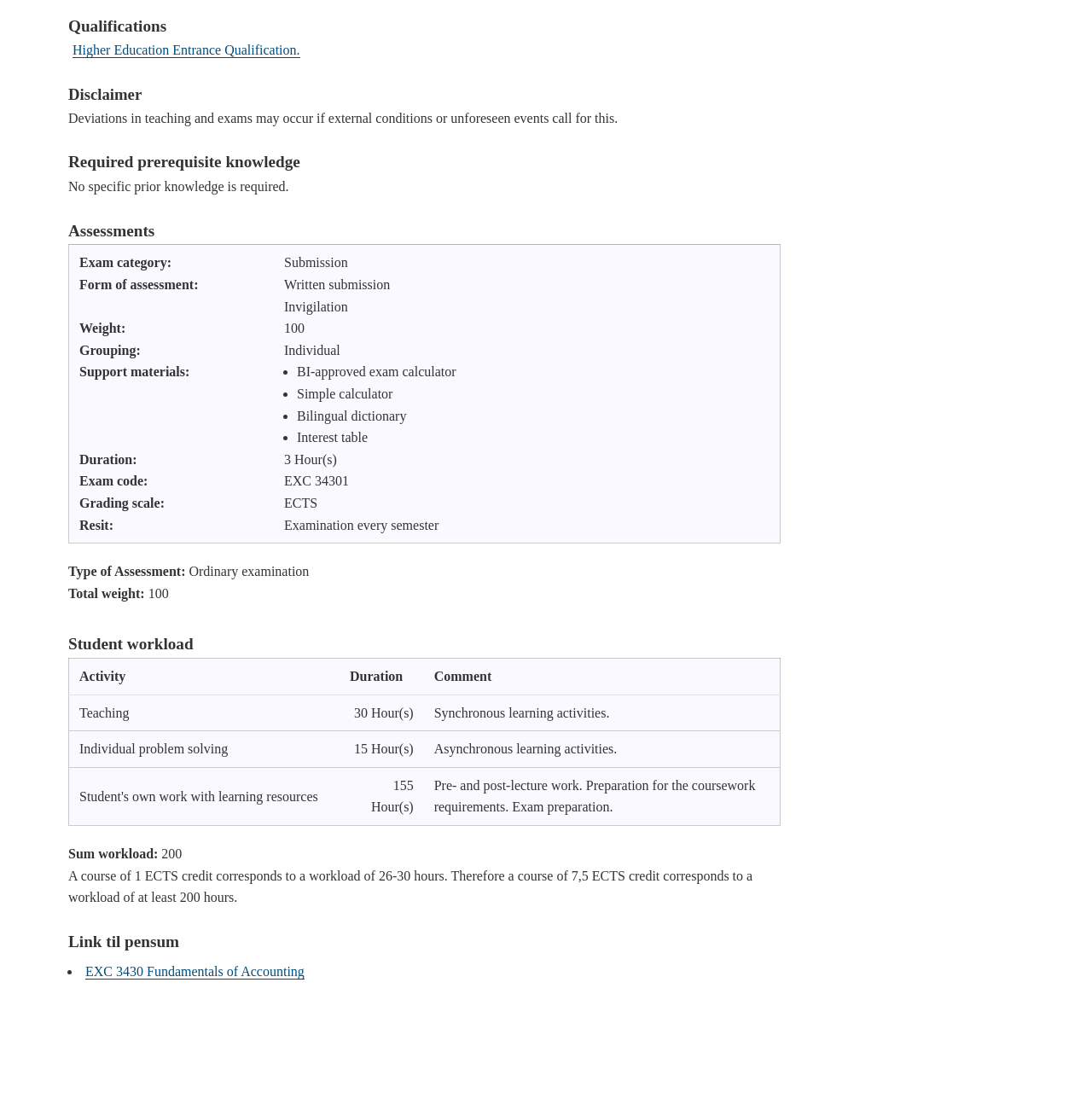Give a concise answer of one word or phrase to the question: 
What is the type of assessment?

Ordinary examination